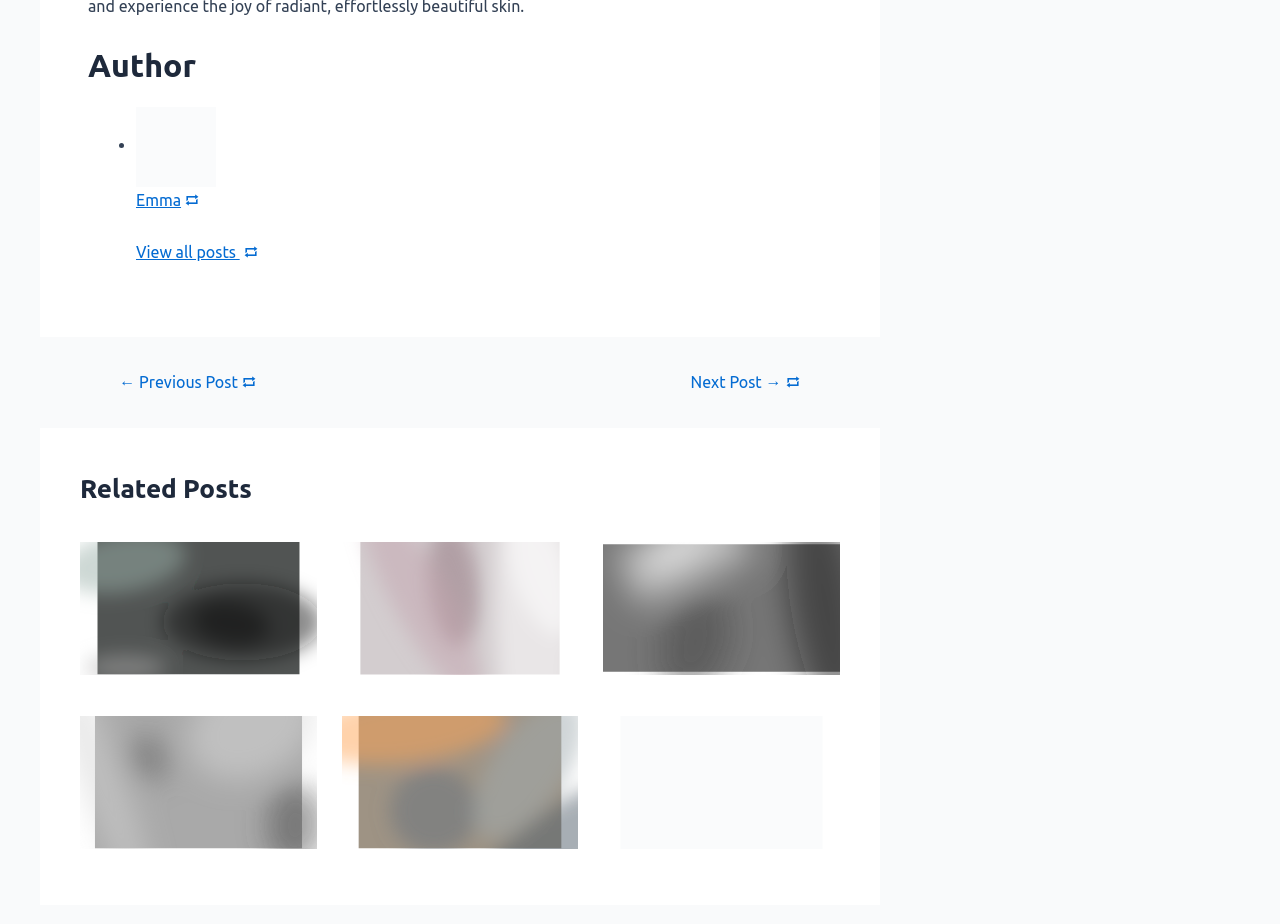Locate the bounding box coordinates of the element that should be clicked to execute the following instruction: "Read related post about Black Dresses Every Woman".

[0.062, 0.647, 0.247, 0.666]